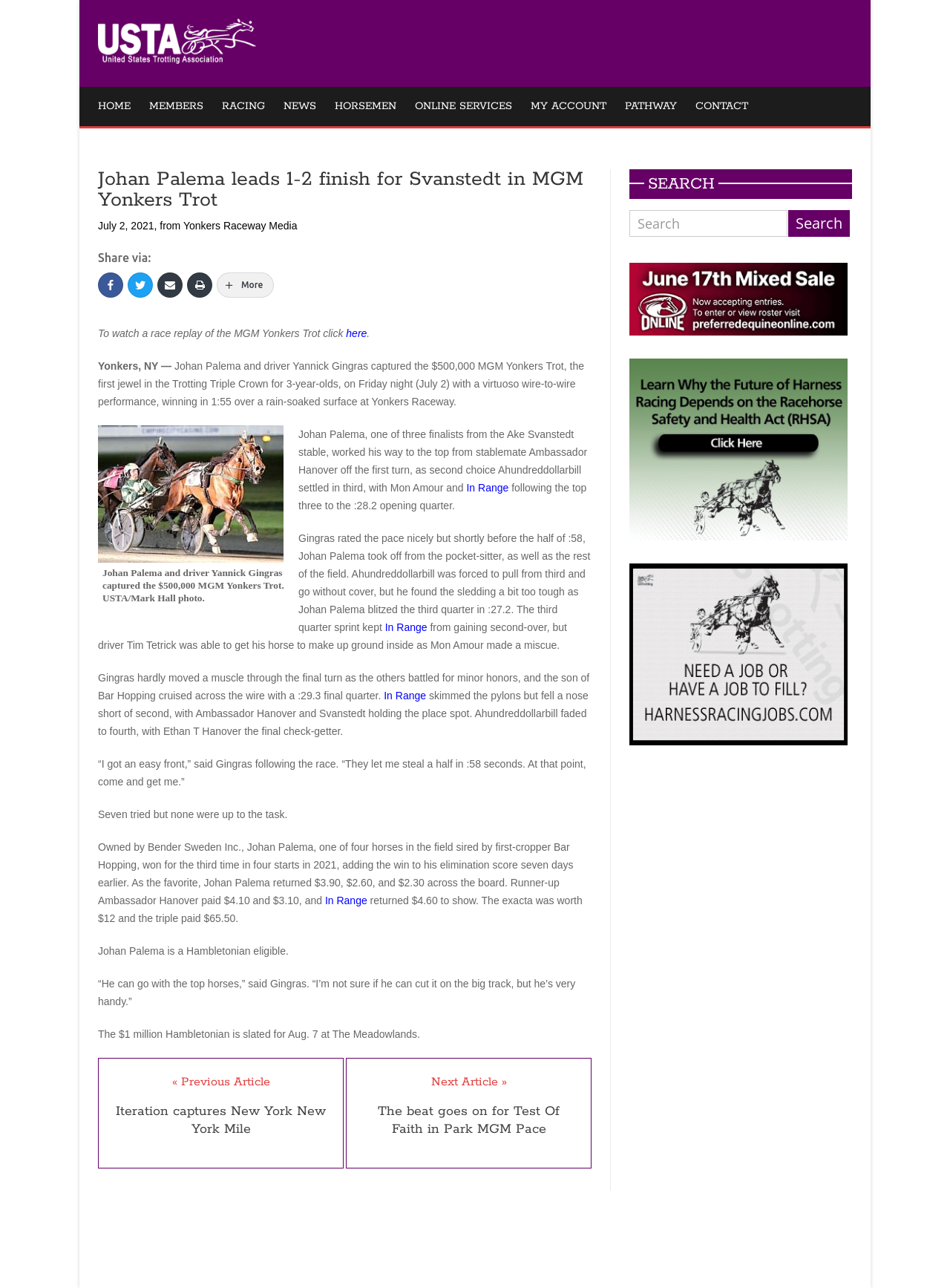Offer an in-depth caption of the entire webpage.

This webpage is about a news article from U.S. Trotting News, specifically about Johan Palema leading a 1-2 finish for Svanstedt in the MGM Yonkers Trot. 

At the top of the page, there is a logo of U.S. Trotting News, followed by a navigation menu with links to HOME, MEMBERS, RACING, NEWS, HORSEMEN, ONLINE SERVICES, MY ACCOUNT, PATHWAY, and CONTACT. 

Below the navigation menu, there is a heading that displays the title of the news article, "Johan Palema leads 1-2 finish for Svanstedt in MGM Yonkers Trot". The article is dated July 2, 2021, and has a link to the source, "from Yonkers Raceway Media". 

The article itself is divided into several paragraphs, describing the details of the MGM Yonkers Trot, including the performance of Johan Palema and driver Yannick Gingras, and the results of the race. There are also quotes from Gingras about the race. 

On the right side of the article, there are social media links to share the article. Below the article, there are links to previous and next articles, as well as a search bar to search for other articles on the website. At the bottom of the page, there is a footer with links to various sections of the website, including HOME, MEMBERS, RACING, NEWS, HORSEMEN, ONLINE SERVICES, MY ACCOUNT, PATHWAY, and CONTACT.